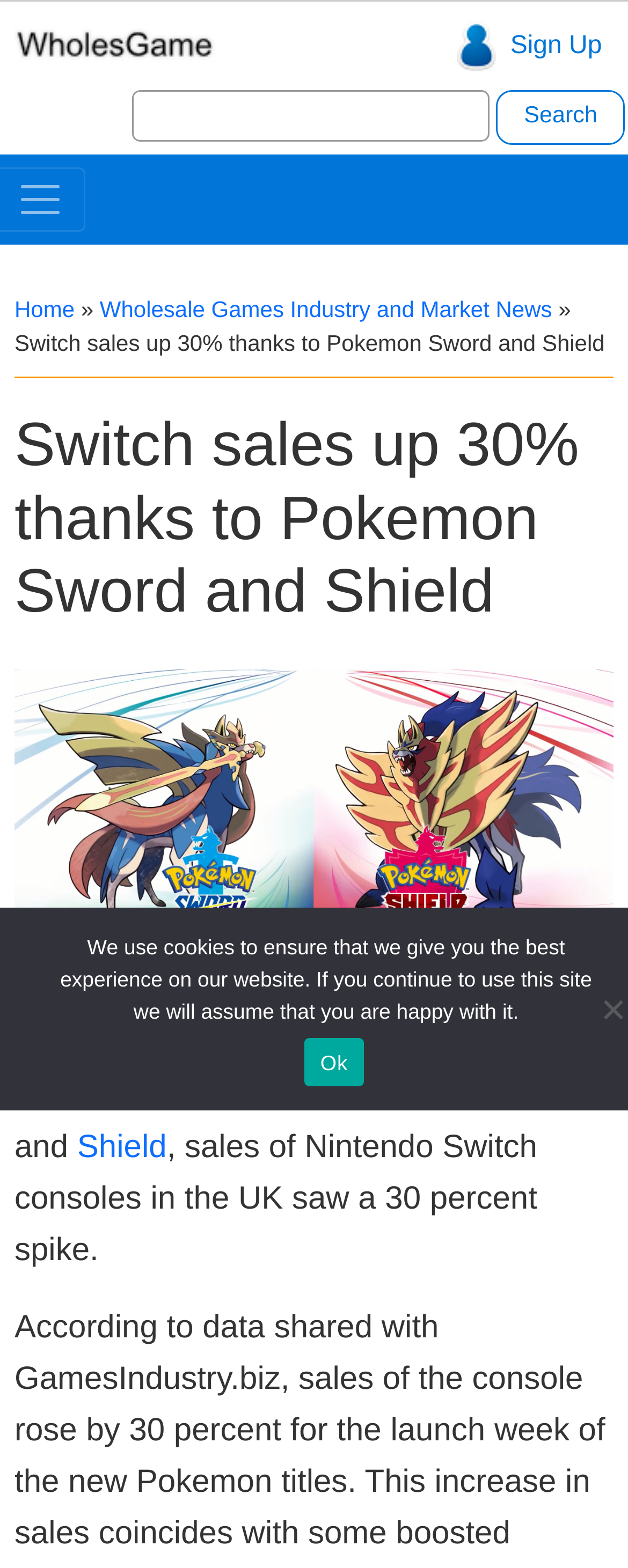Please determine the bounding box coordinates of the area that needs to be clicked to complete this task: 'Discover Transportation Options for Disabled Visitors in Dubai'. The coordinates must be four float numbers between 0 and 1, formatted as [left, top, right, bottom].

None